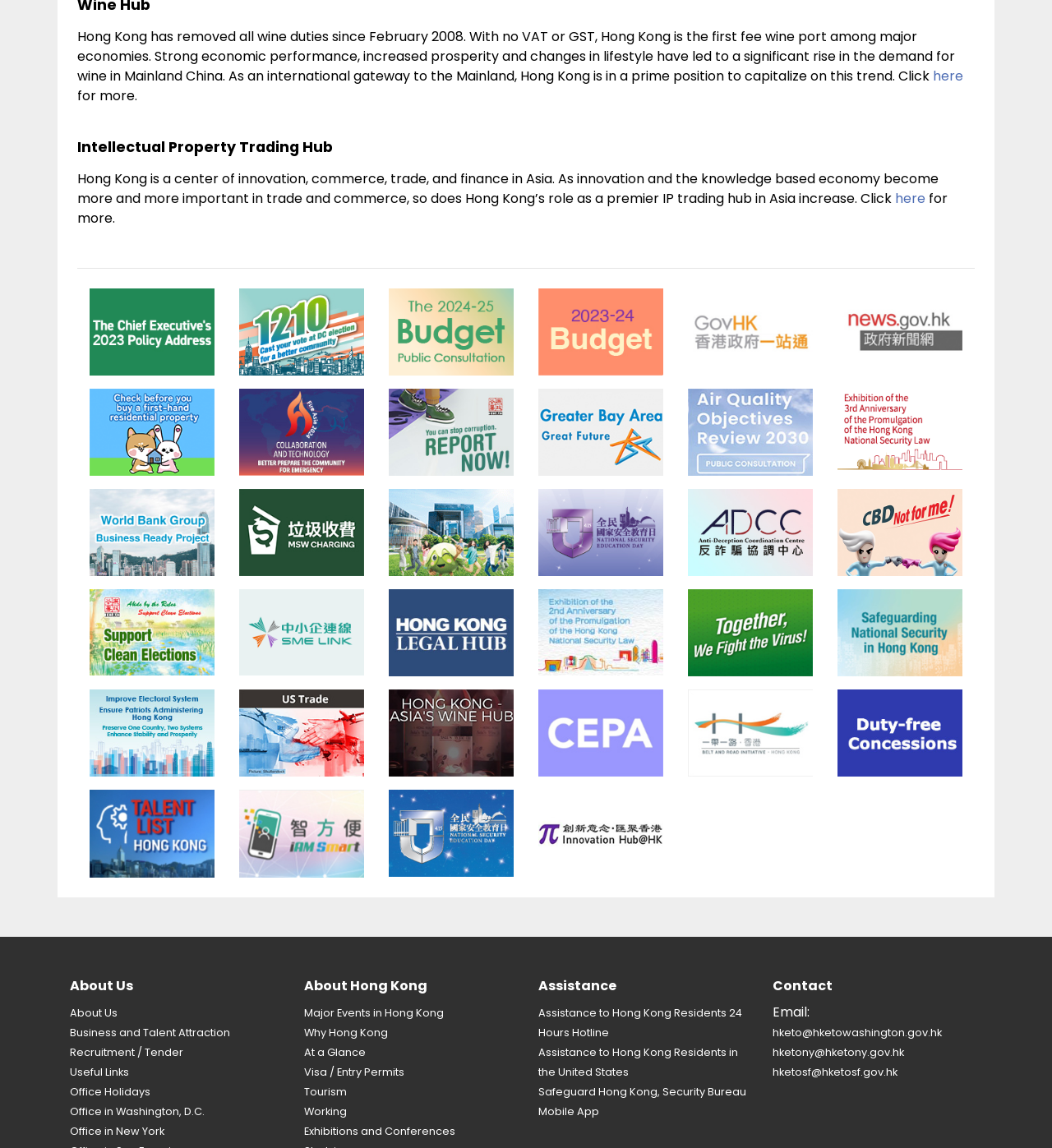Determine the bounding box coordinates of the section to be clicked to follow the instruction: "Explore the Hong Kong Legal Hub". The coordinates should be given as four float numbers between 0 and 1, formatted as [left, top, right, bottom].

[0.37, 0.542, 0.488, 0.558]